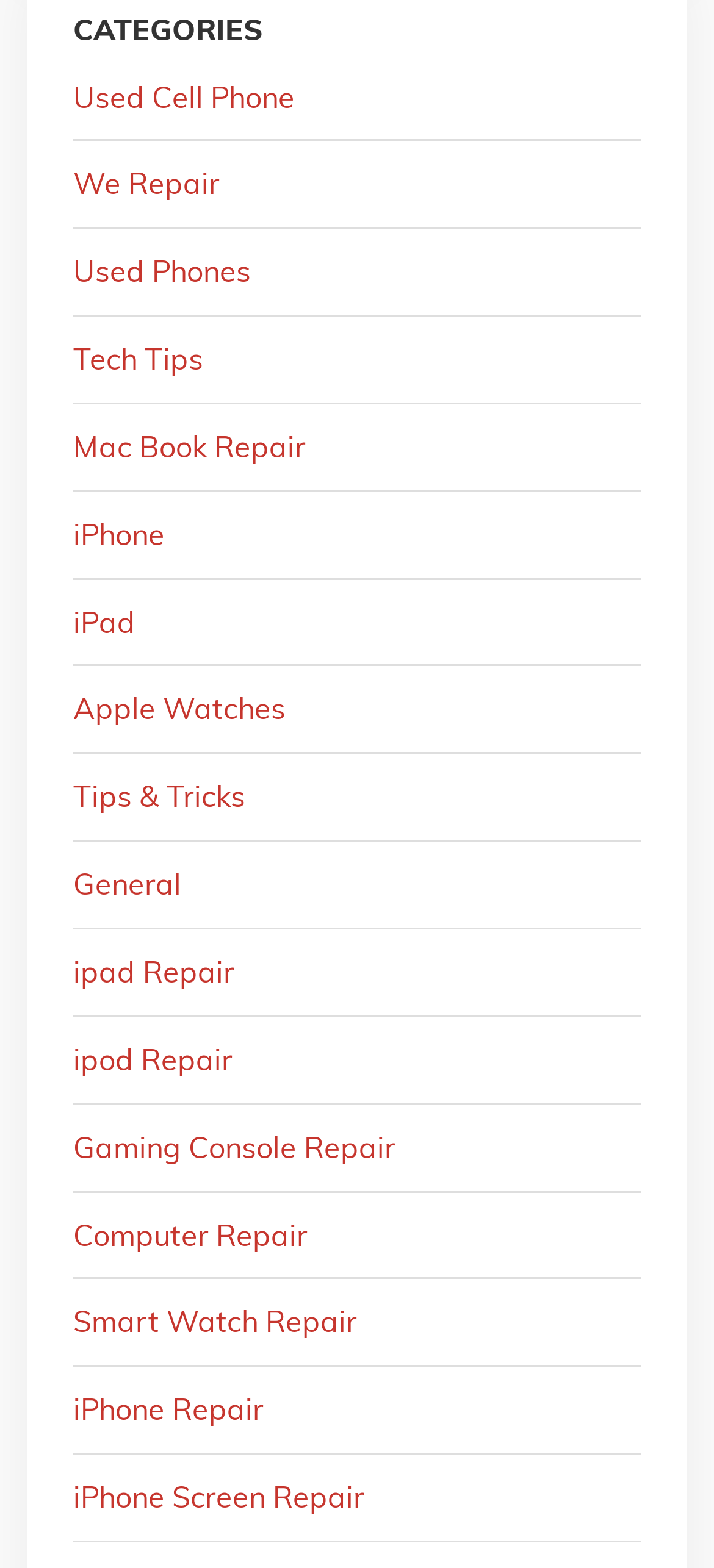Locate the bounding box coordinates of the clickable region necessary to complete the following instruction: "Learn about Tech Tips". Provide the coordinates in the format of four float numbers between 0 and 1, i.e., [left, top, right, bottom].

[0.103, 0.202, 0.897, 0.257]